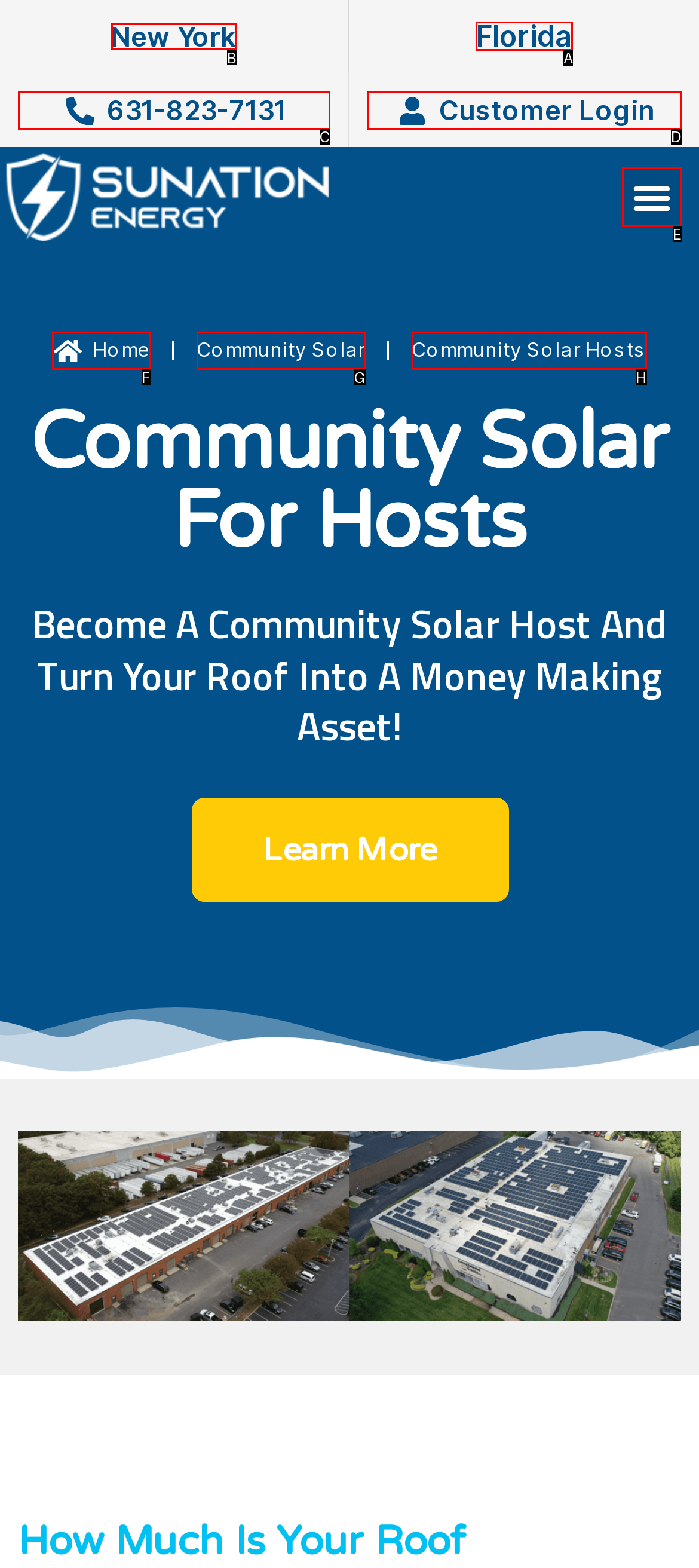Given the instruction: Click on New York, which HTML element should you click on?
Answer with the letter that corresponds to the correct option from the choices available.

B